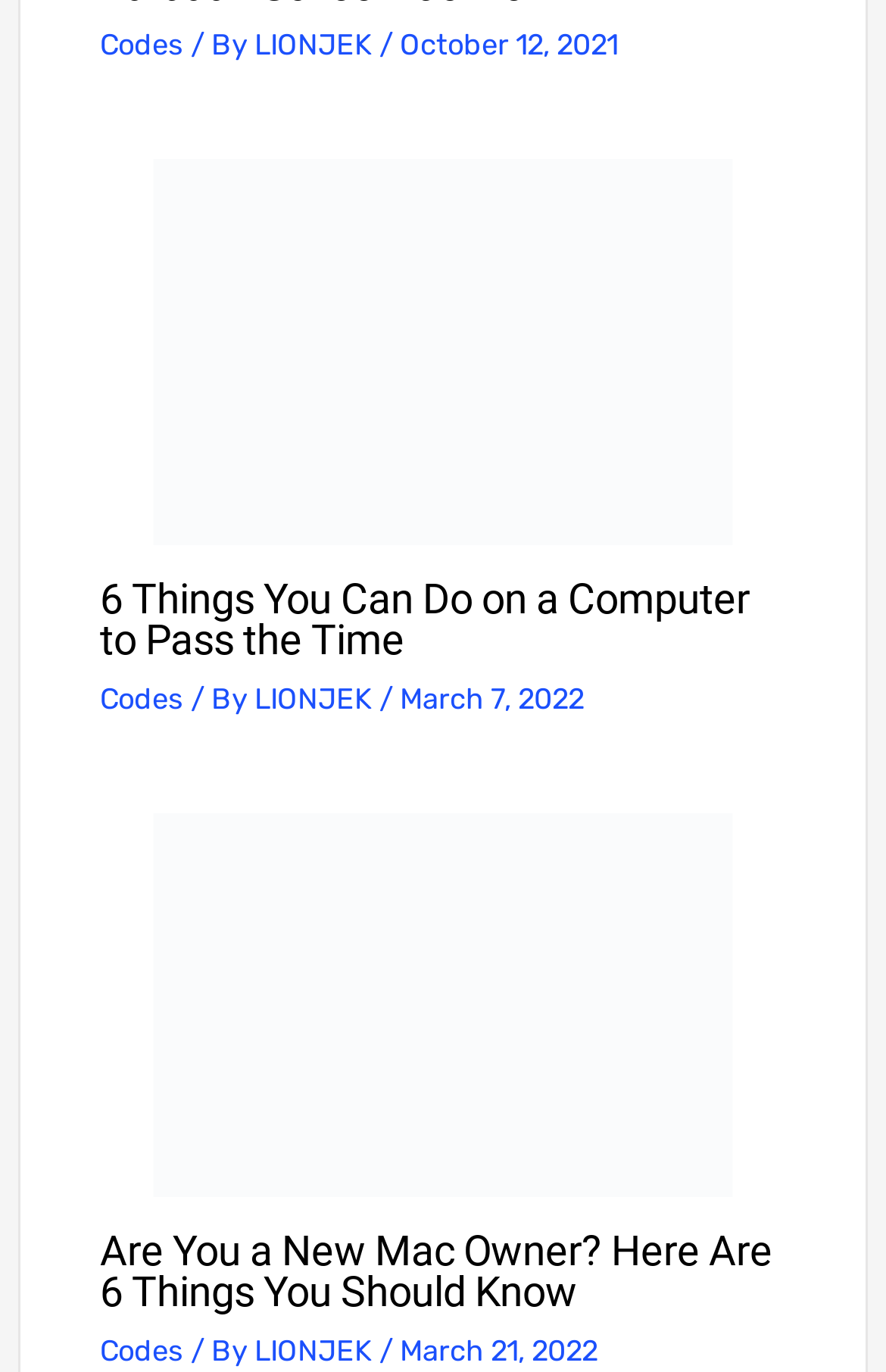Please identify the bounding box coordinates of the element that needs to be clicked to perform the following instruction: "read the article posted on October 12, 2021".

[0.451, 0.02, 0.697, 0.045]